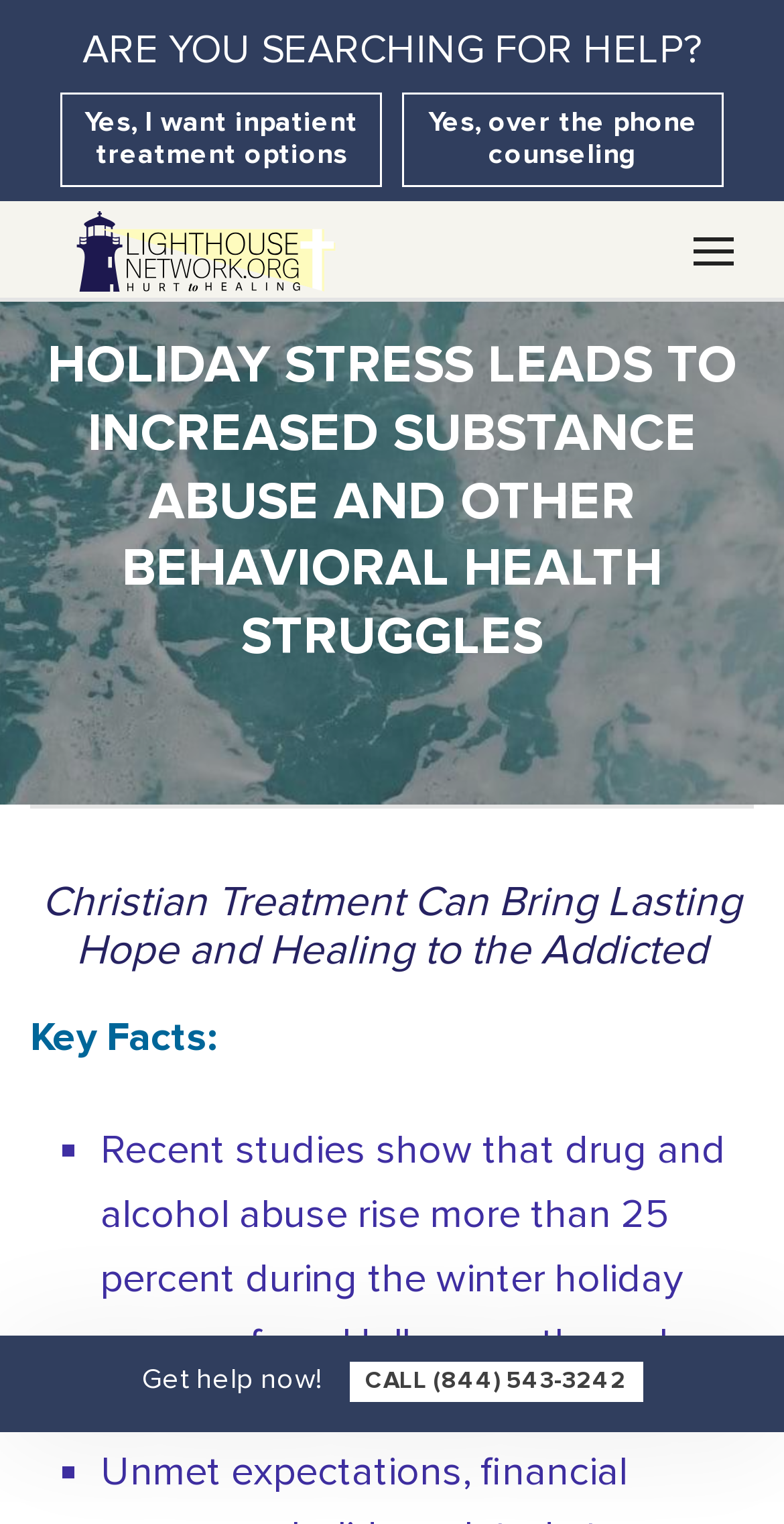What are the two options for getting help?
Please respond to the question with as much detail as possible.

Based on the webpage's content, specifically the links 'Yes, I want inpatient treatment options' and 'Yes, over the phone counseling', it is clear that the two options for getting help are inpatient treatment and phone counseling.